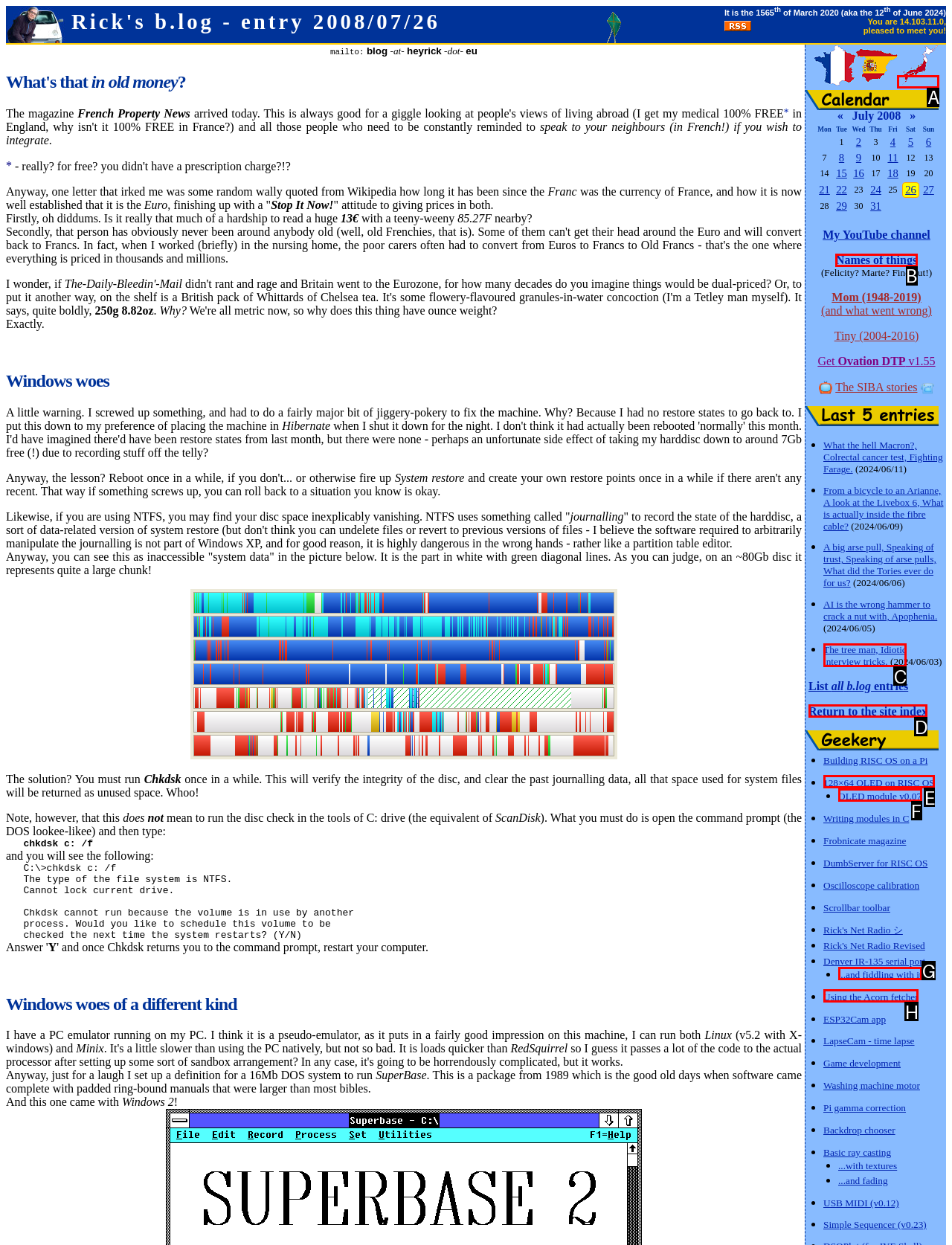Choose the option that matches the following description: 128×64 OLED on RISC OS
Answer with the letter of the correct option.

E